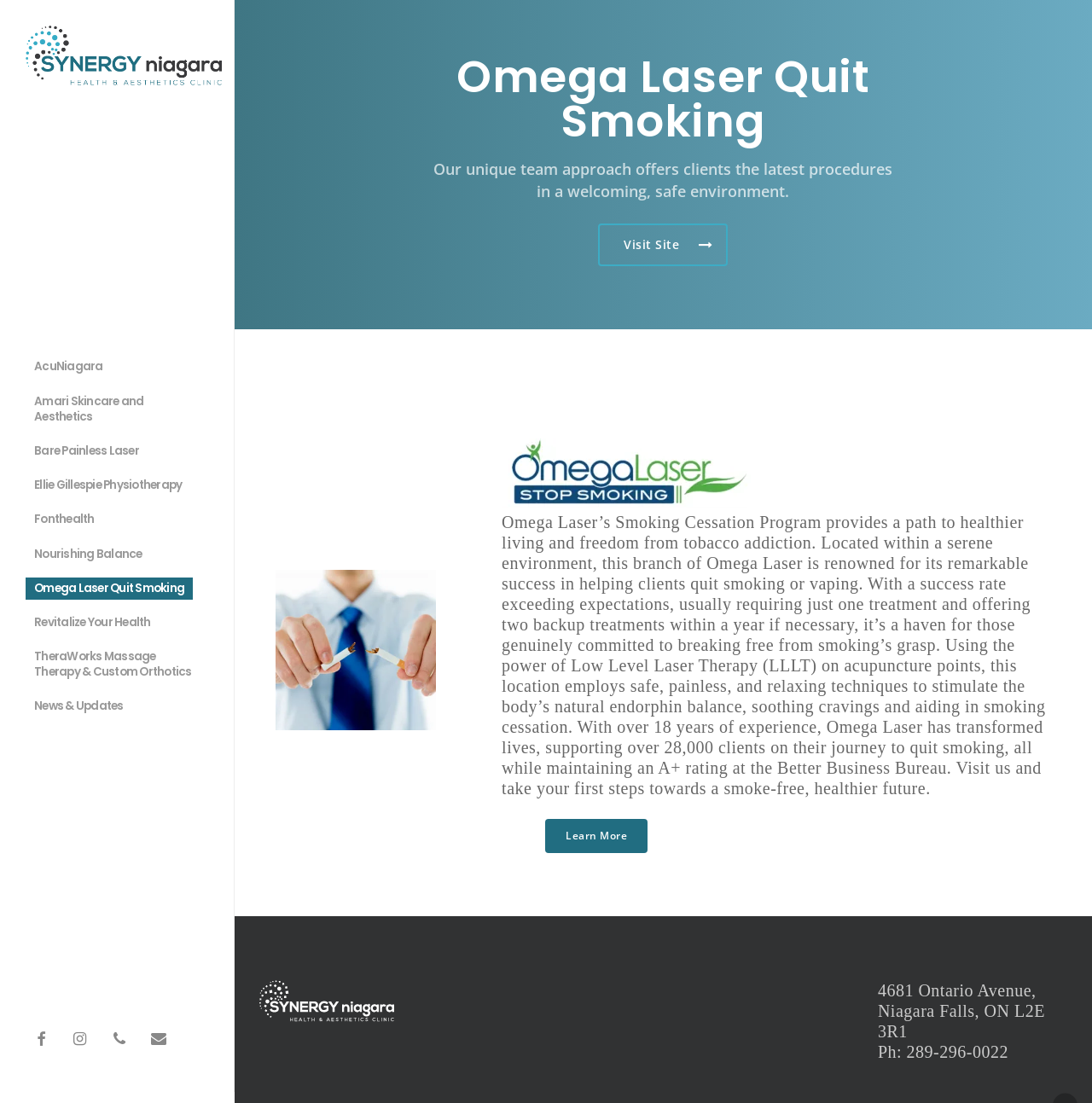Pinpoint the bounding box coordinates of the area that must be clicked to complete this instruction: "Learn more about Omega Laser Quit Smoking".

[0.5, 0.742, 0.593, 0.773]